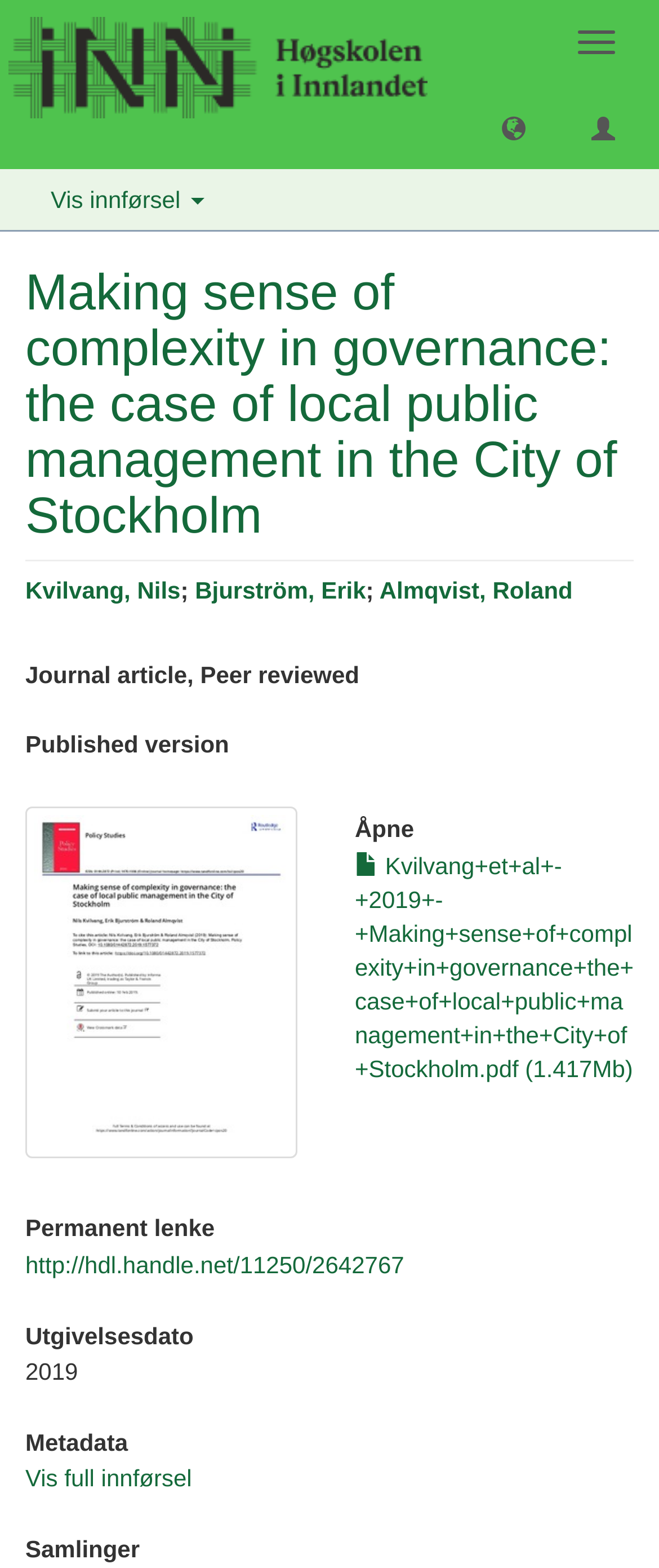Determine the bounding box coordinates of the clickable region to follow the instruction: "Toggle navigation".

[0.849, 0.009, 0.962, 0.045]